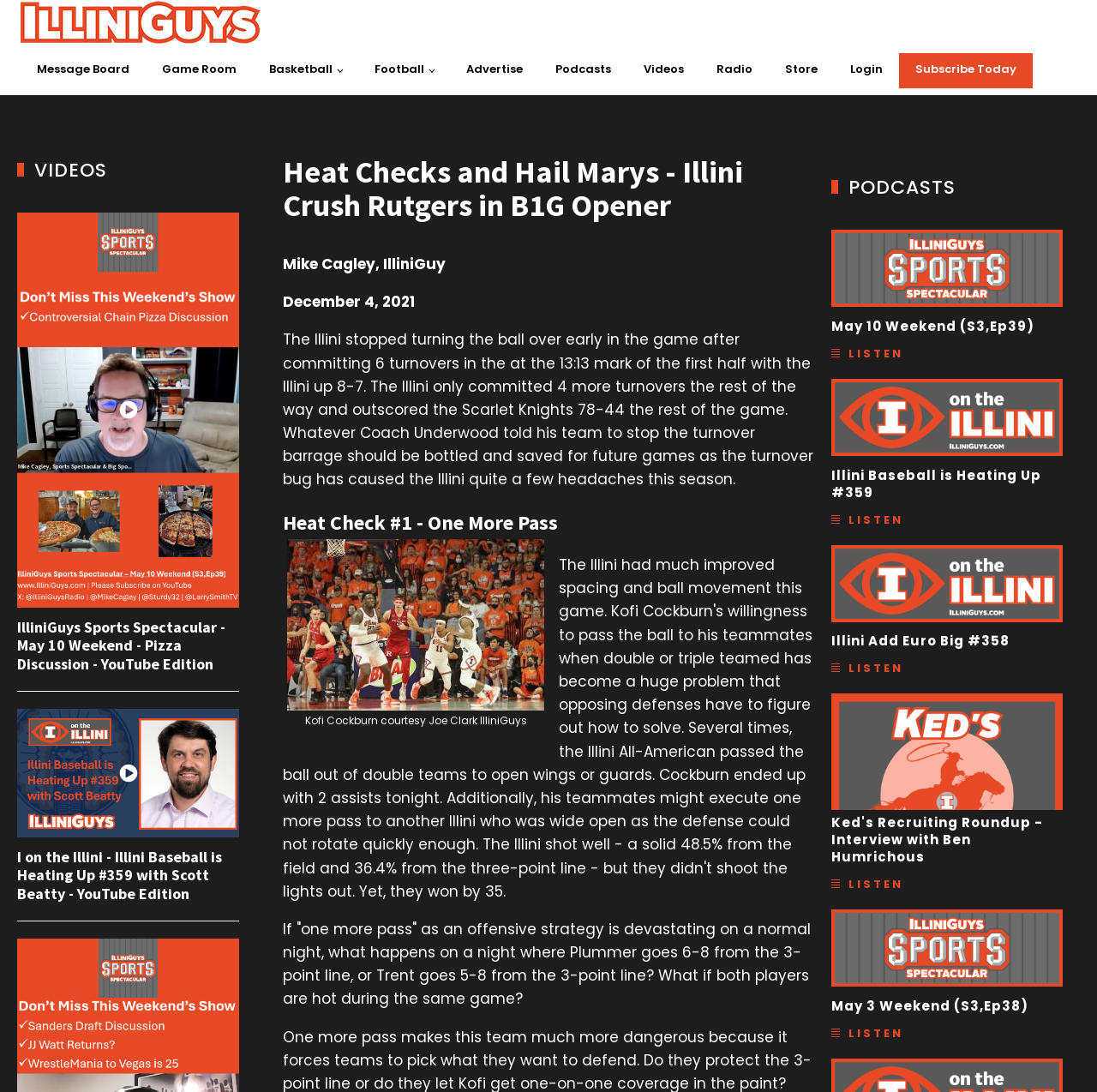Using a single word or phrase, answer the following question: 
How many videos are listed on the webpage?

3